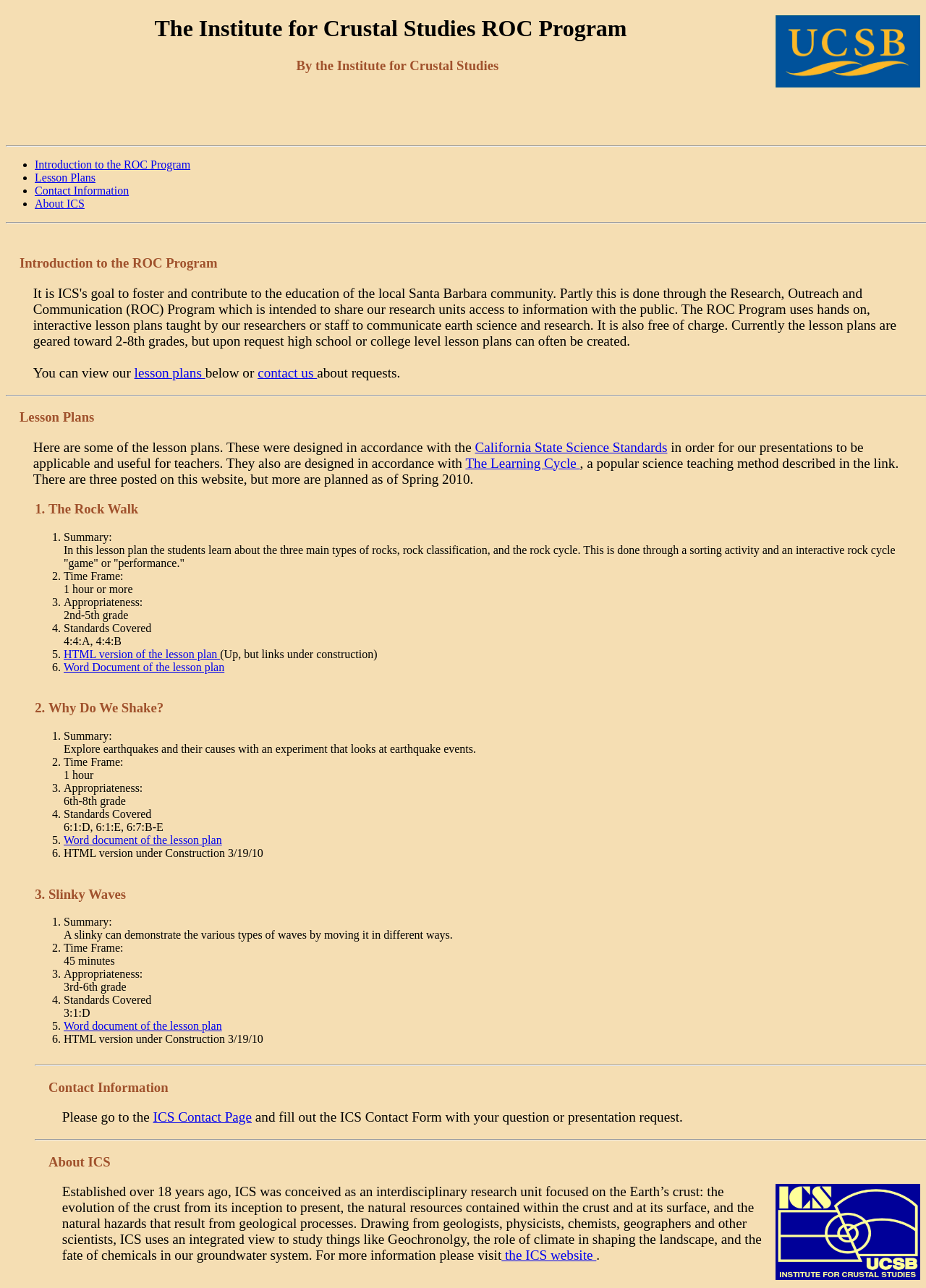What is the name of the program?
Answer with a single word or phrase by referring to the visual content.

ROC Program